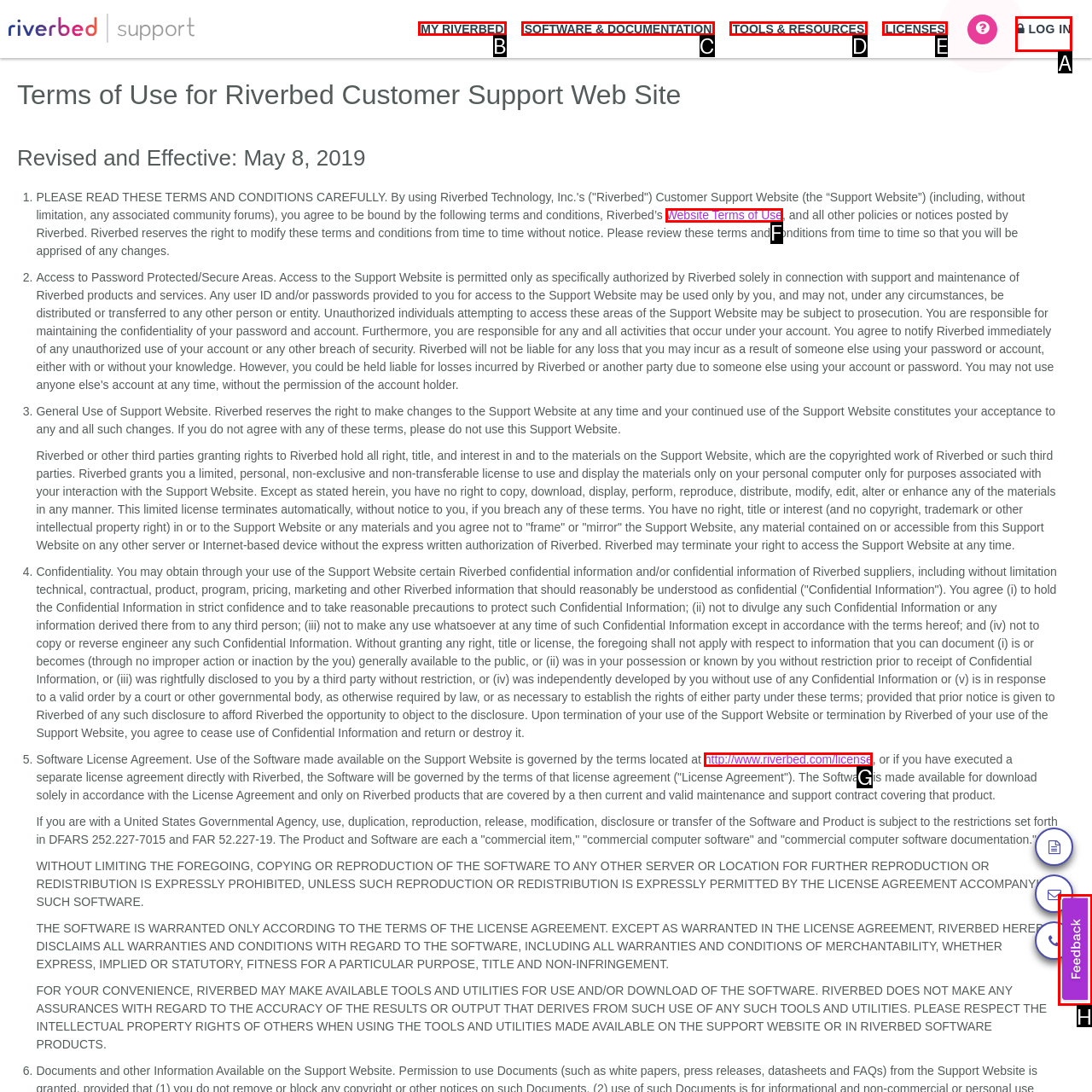From the available choices, determine which HTML element fits this description: MY RIVERBED Respond with the correct letter.

B